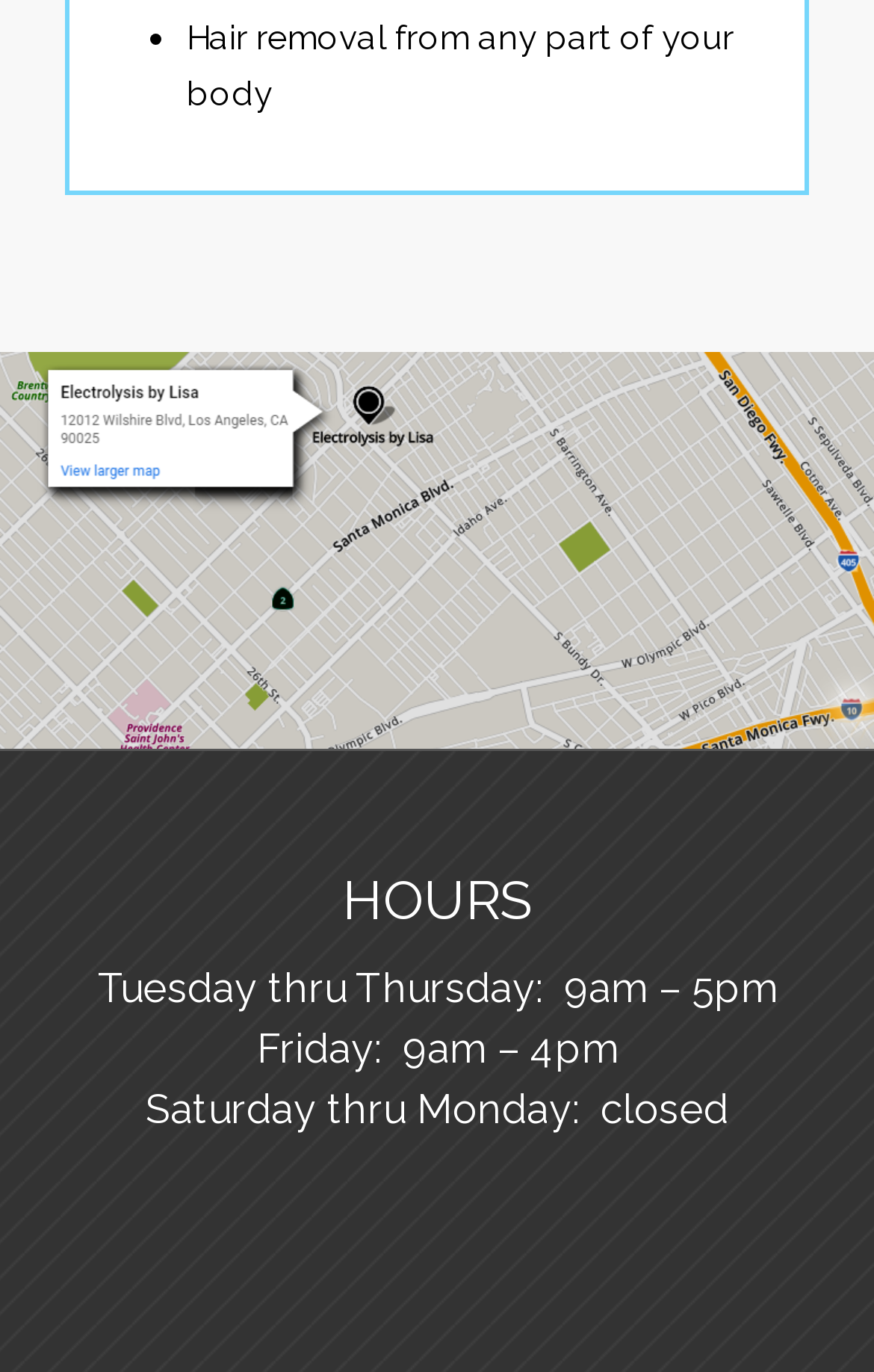What is the main service offered?
Please ensure your answer to the question is detailed and covers all necessary aspects.

The main service offered by this webpage is hair removal, as indicated by the static text 'Hair removal from any part of your body'.